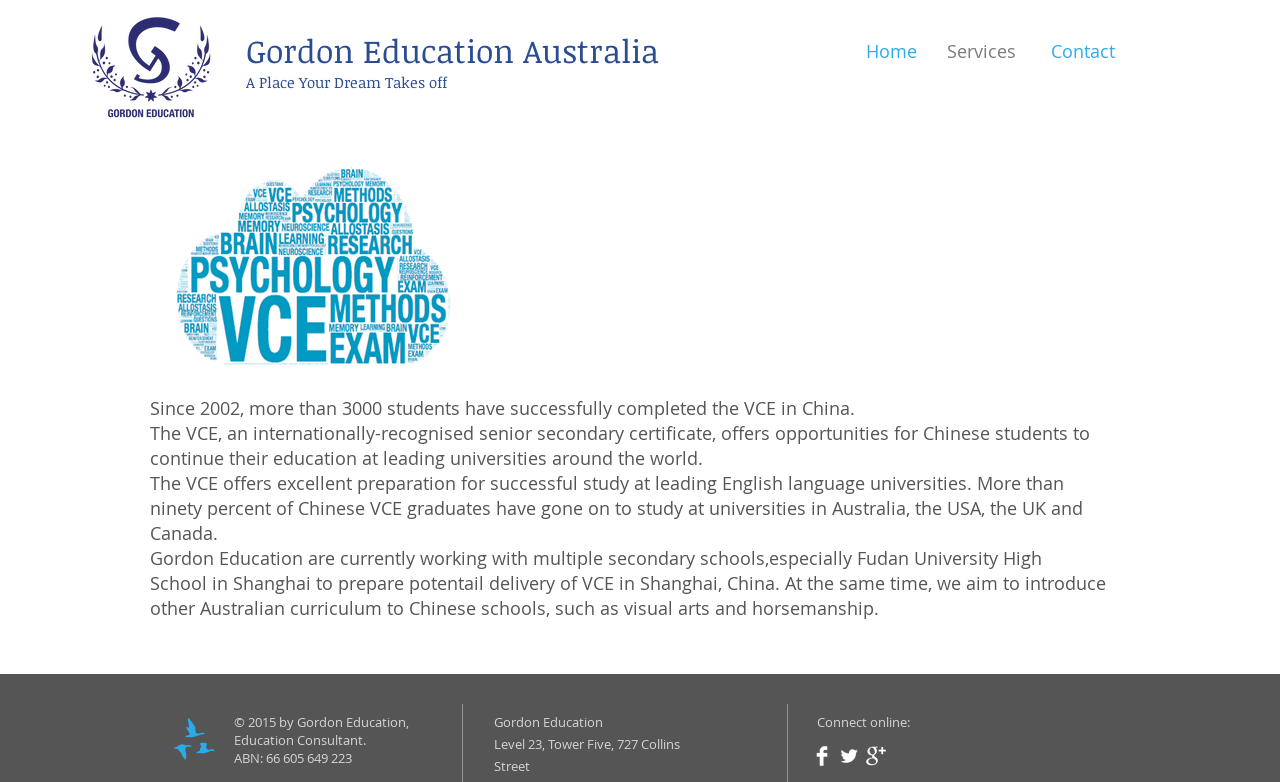Extract the primary heading text from the webpage.

Gordon Education Australia